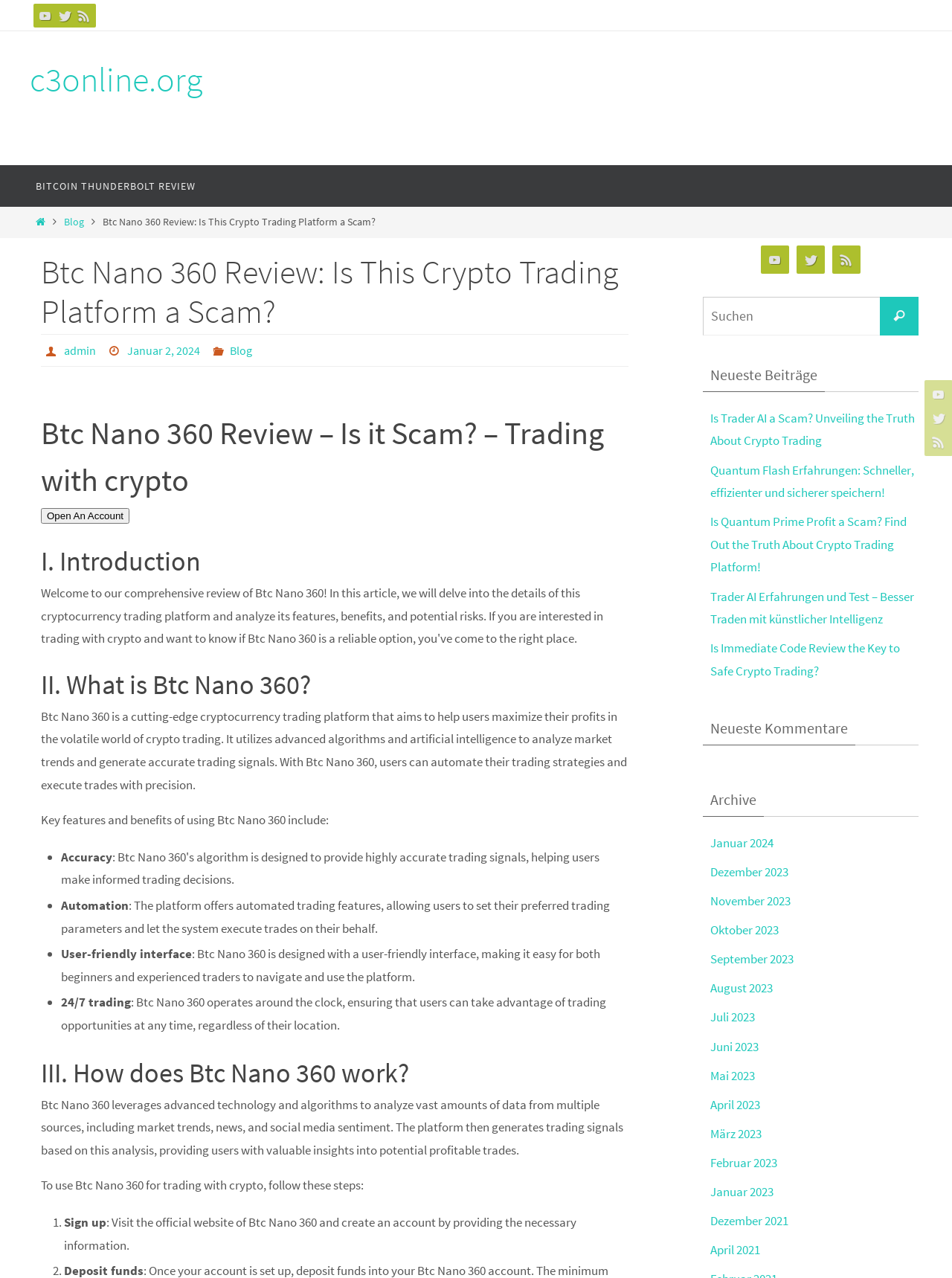Locate the bounding box coordinates of the element's region that should be clicked to carry out the following instruction: "Click on the YouTube link". The coordinates need to be four float numbers between 0 and 1, i.e., [left, top, right, bottom].

[0.035, 0.003, 0.06, 0.022]